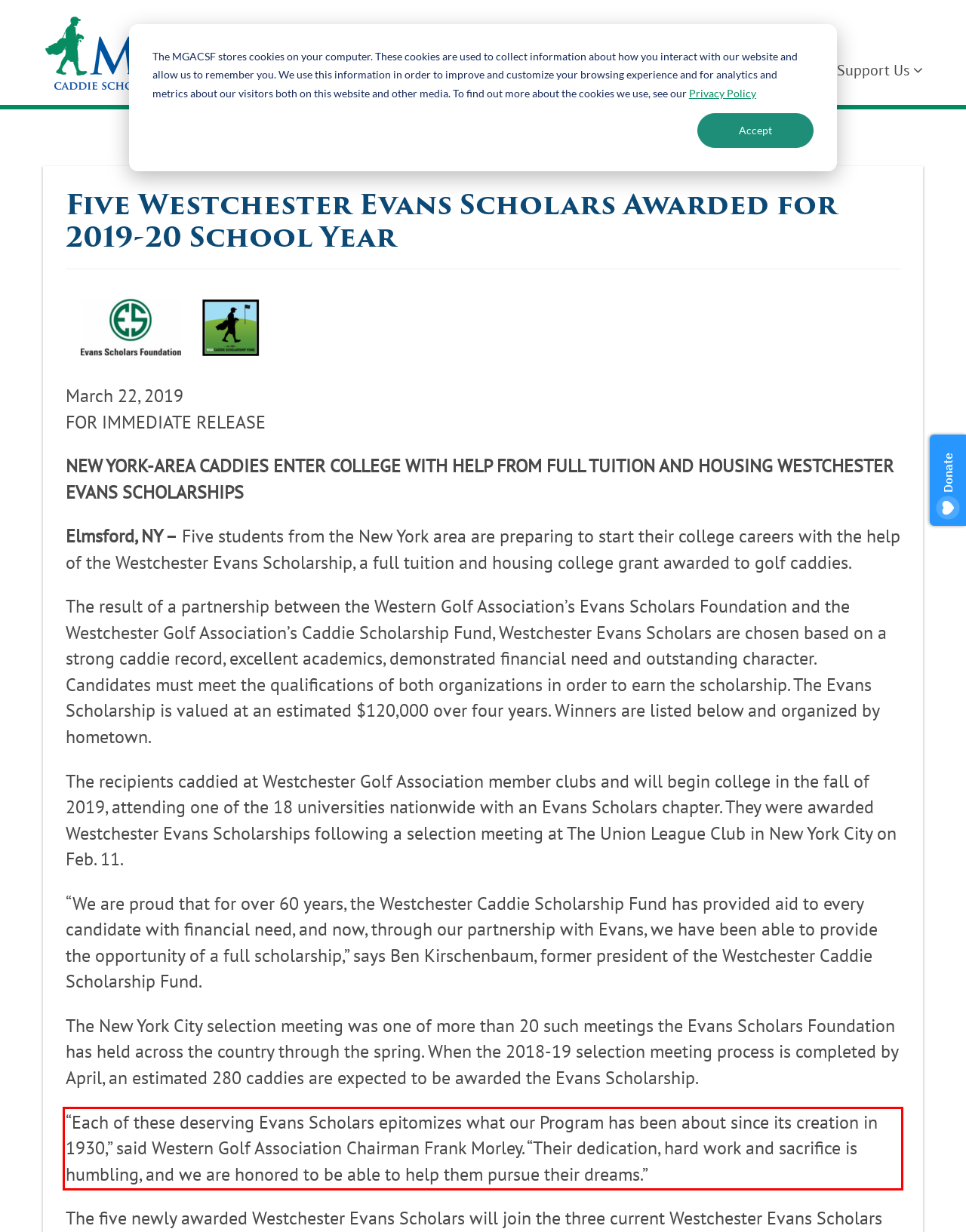Given a screenshot of a webpage containing a red rectangle bounding box, extract and provide the text content found within the red bounding box.

“Each of these deserving Evans Scholars epitomizes what our Program has been about since its creation in 1930,” said Western Golf Association Chairman Frank Morley. “Their dedication, hard work and sacrifice is humbling, and we are honored to be able to help them pursue their dreams.”